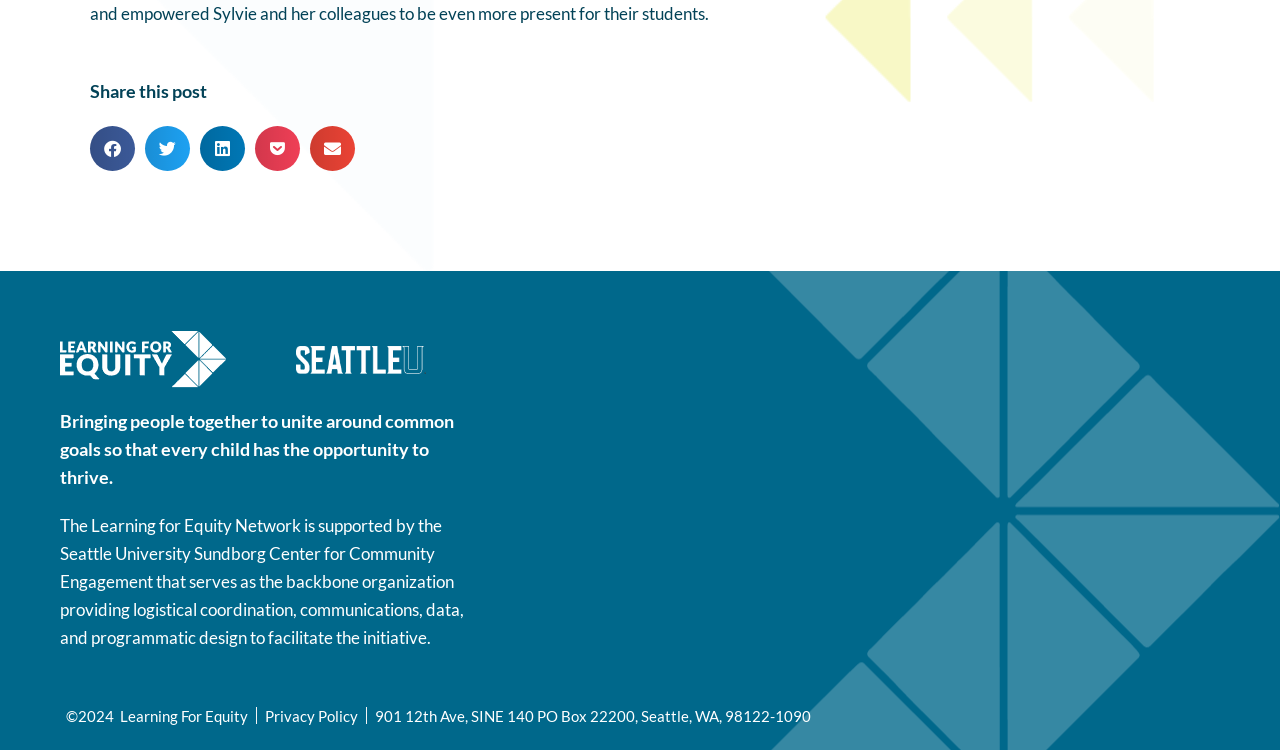Can you find the bounding box coordinates of the area I should click to execute the following instruction: "Read about the Seattle University Sundborg Center"?

[0.047, 0.686, 0.362, 0.864]